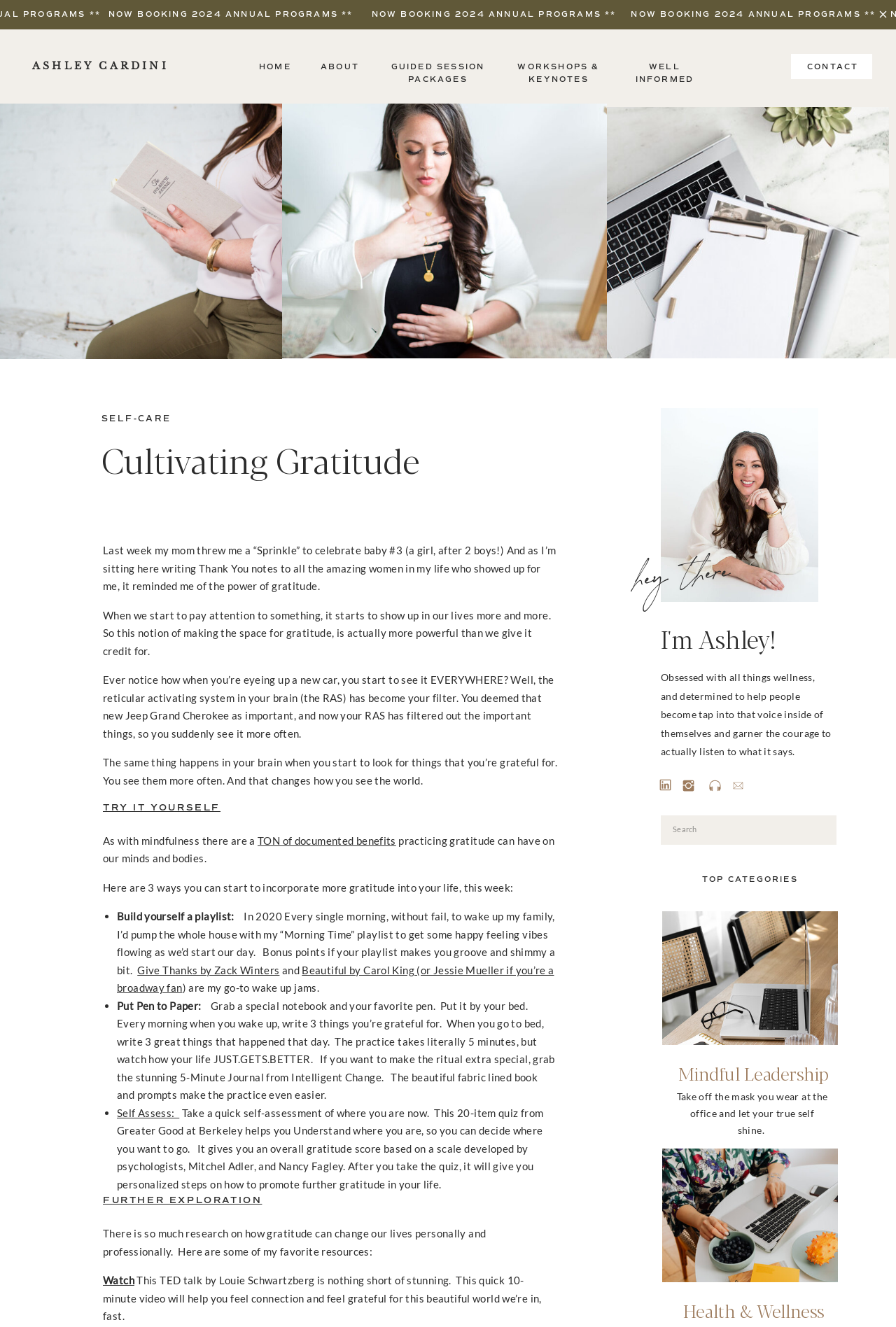Utilize the information from the image to answer the question in detail:
What is the topic of the article?

The topic of the article can be inferred by looking at the heading elements, particularly the one with the text 'Cultivating Gratitude', which suggests that the article is about cultivating gratitude.